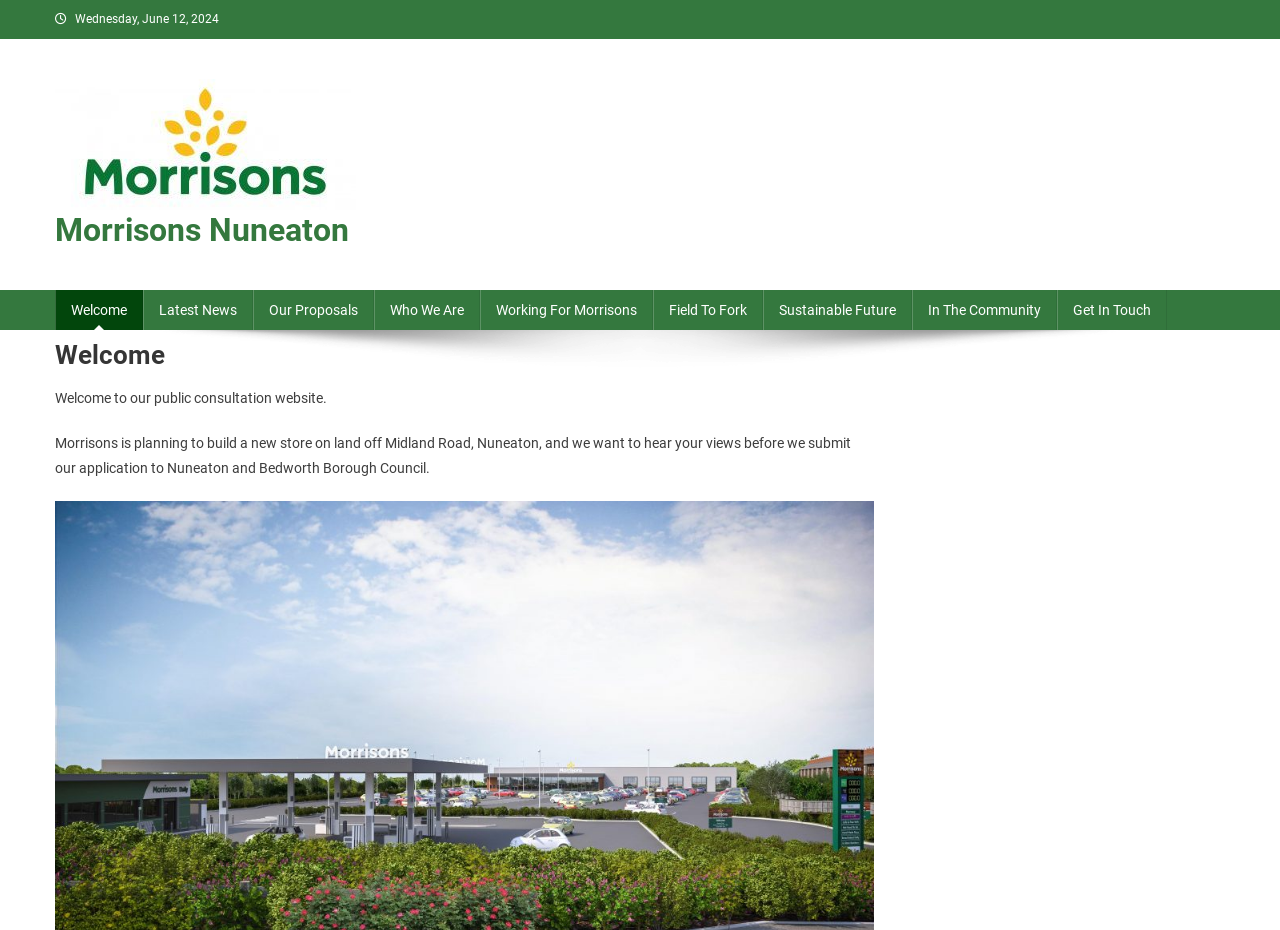Locate the bounding box coordinates of the element that should be clicked to execute the following instruction: "learn about Morrisons' sustainable future".

[0.596, 0.311, 0.712, 0.354]